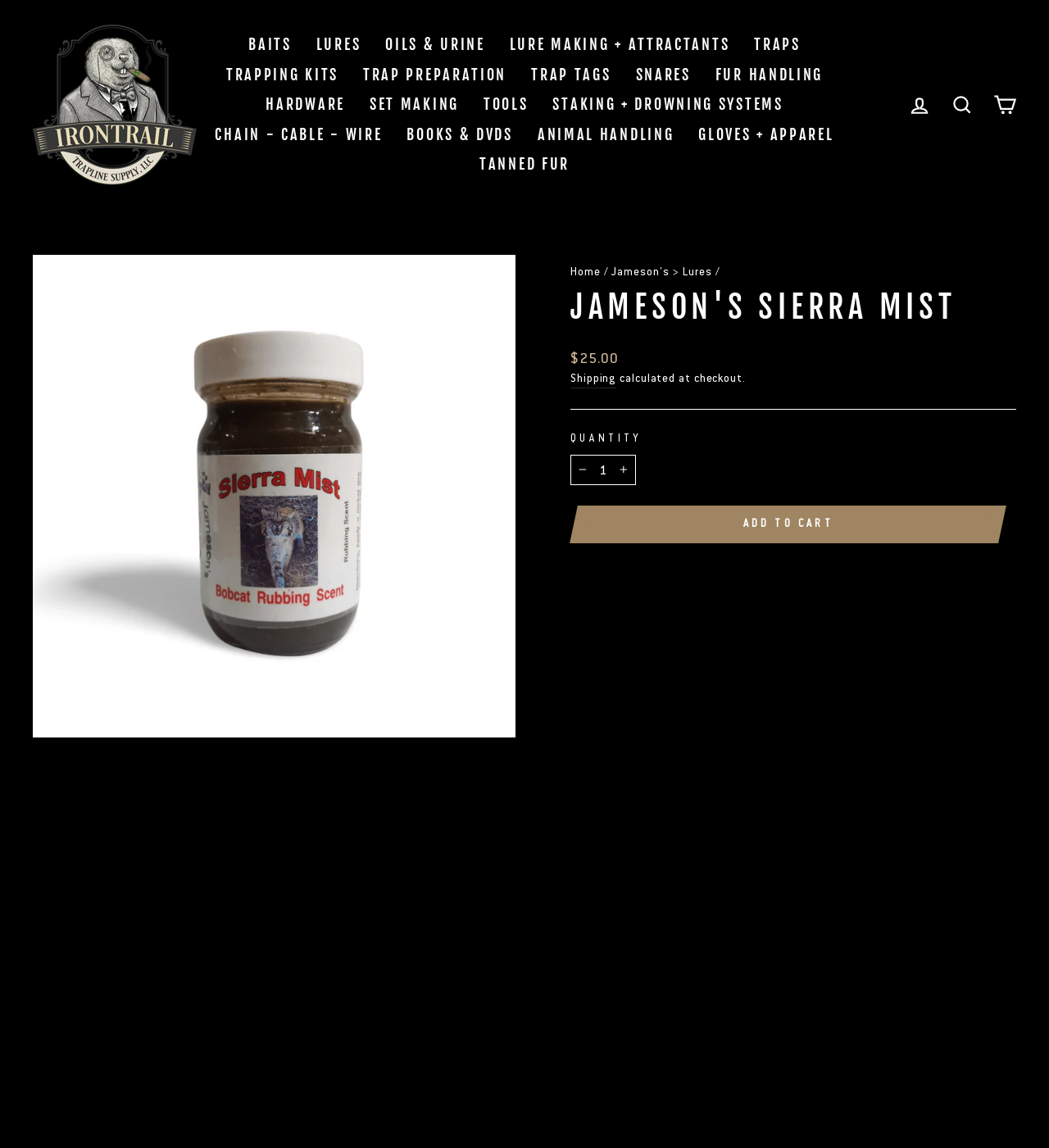Find the bounding box coordinates for the element that must be clicked to complete the instruction: "Search". The coordinates should be four float numbers between 0 and 1, indicated as [left, top, right, bottom].

[0.897, 0.076, 0.938, 0.107]